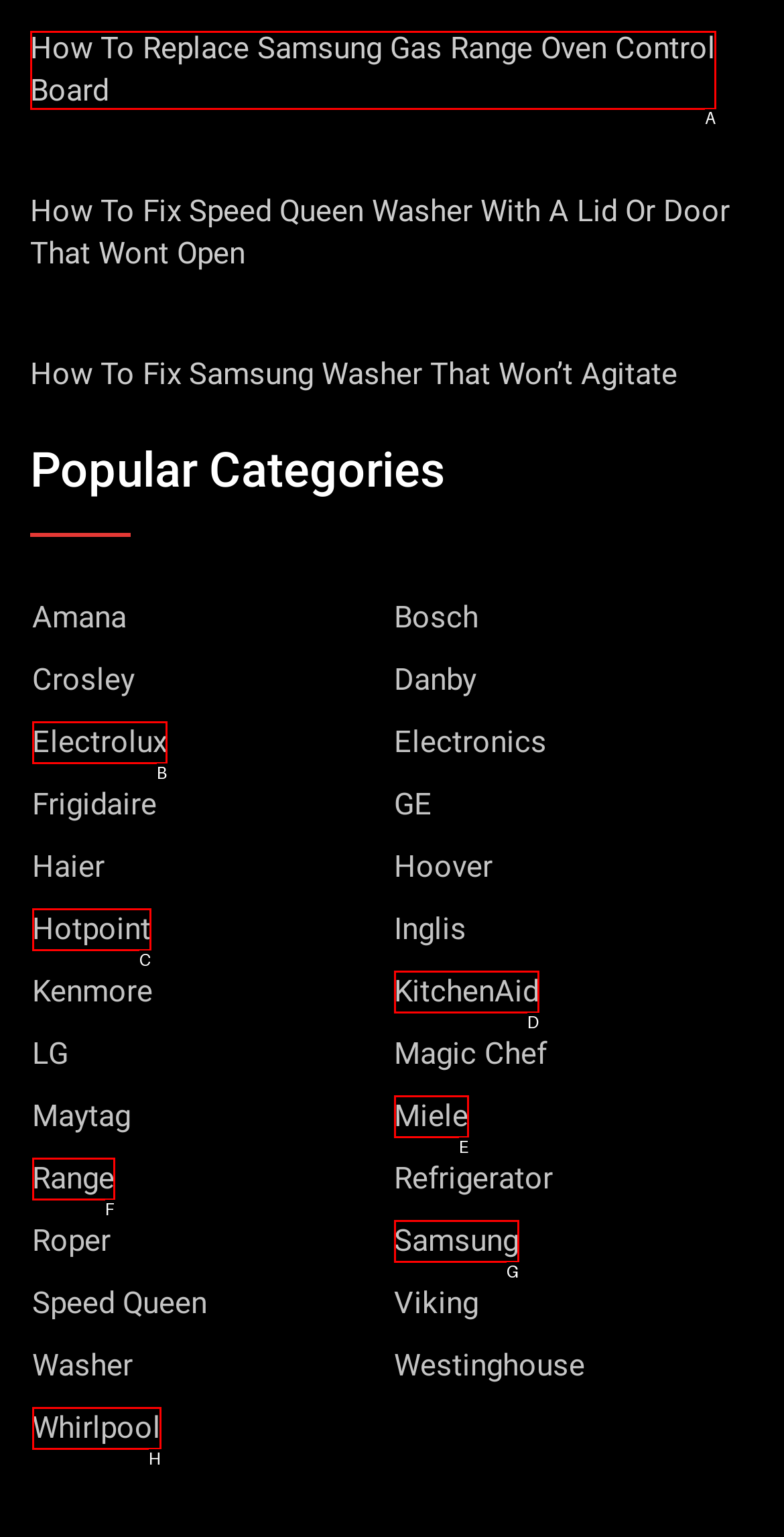Determine which HTML element corresponds to the description: Samsung. Provide the letter of the correct option.

G